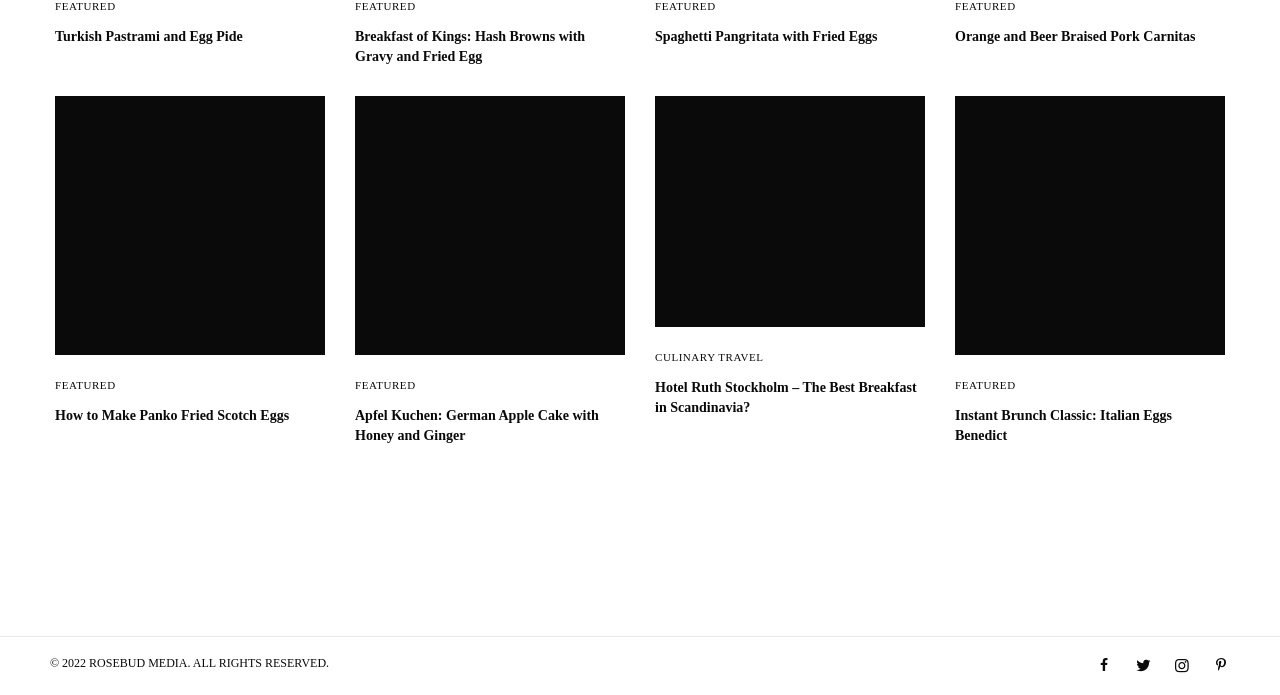What is the name of the media company that owns this website?
Could you give a comprehensive explanation in response to this question?

I looked at the copyright information at the bottom of the page, which states '© 2022 ROSEBUD MEDIA. ALL RIGHTS RESERVED.' This indicates that ROSEBUD MEDIA is the owner of the website.